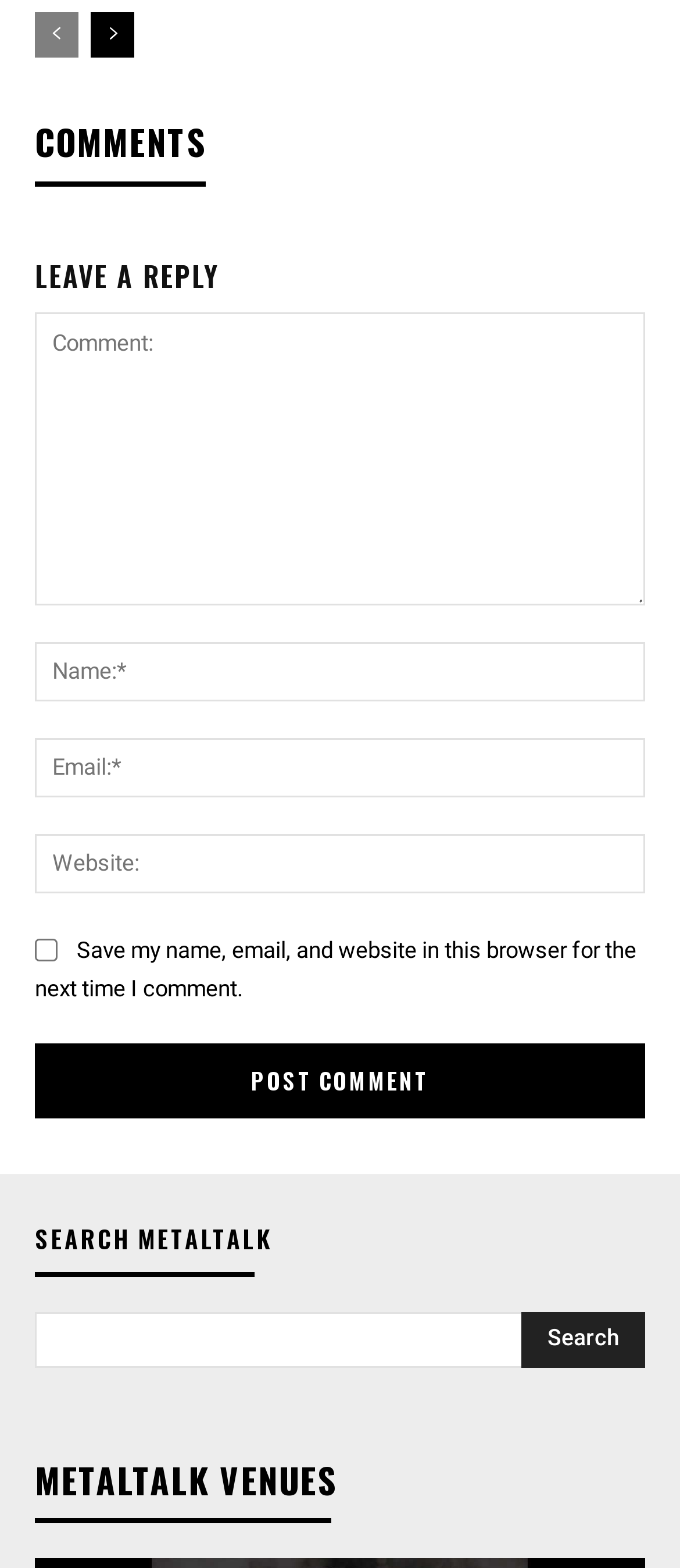What is the purpose of the 'Save my name, email, and website' checkbox?
Examine the image and give a concise answer in one word or a short phrase.

Save user data